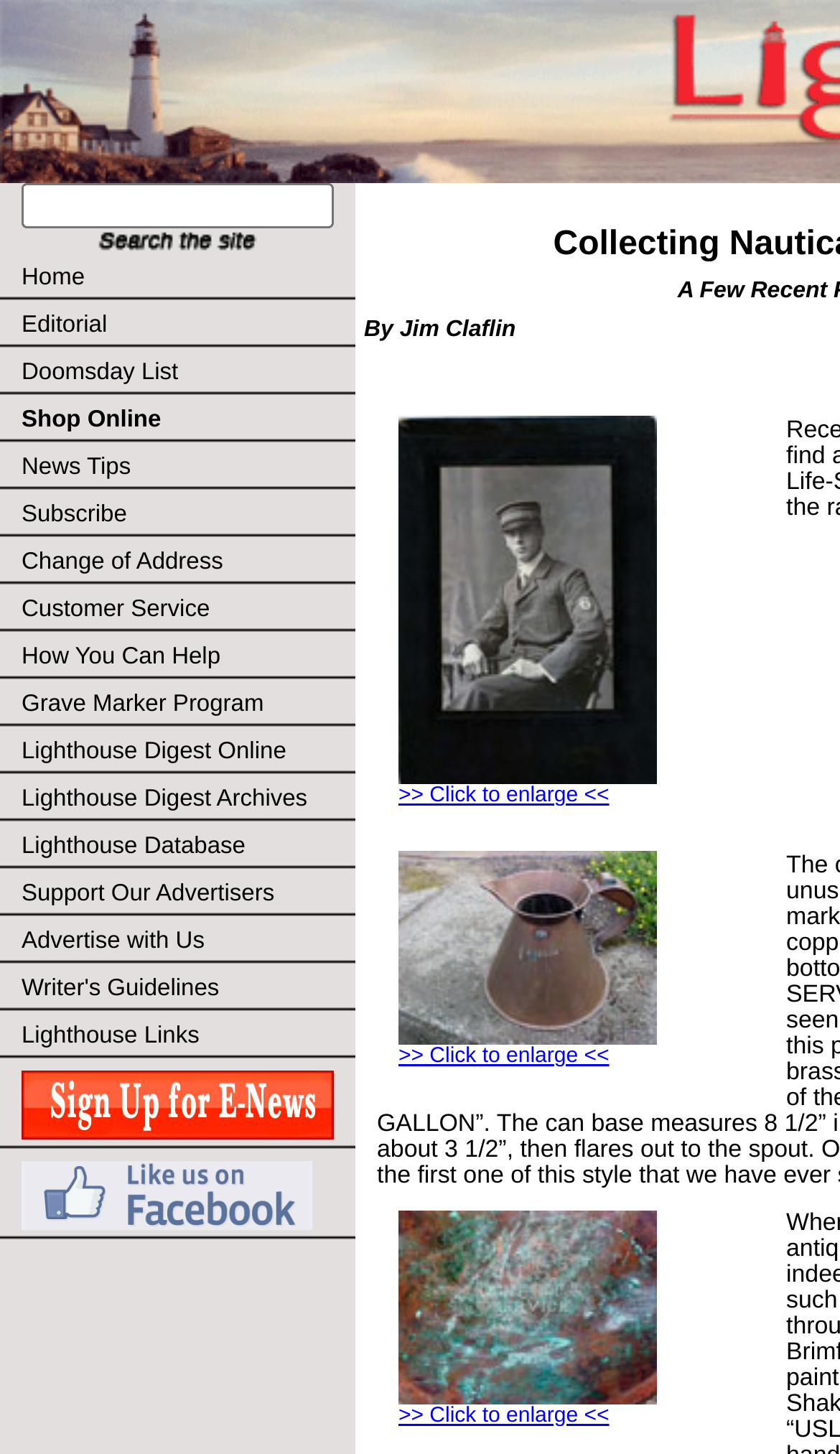Is there a way to subscribe to the website?
Using the image as a reference, answer with just one word or a short phrase.

Yes